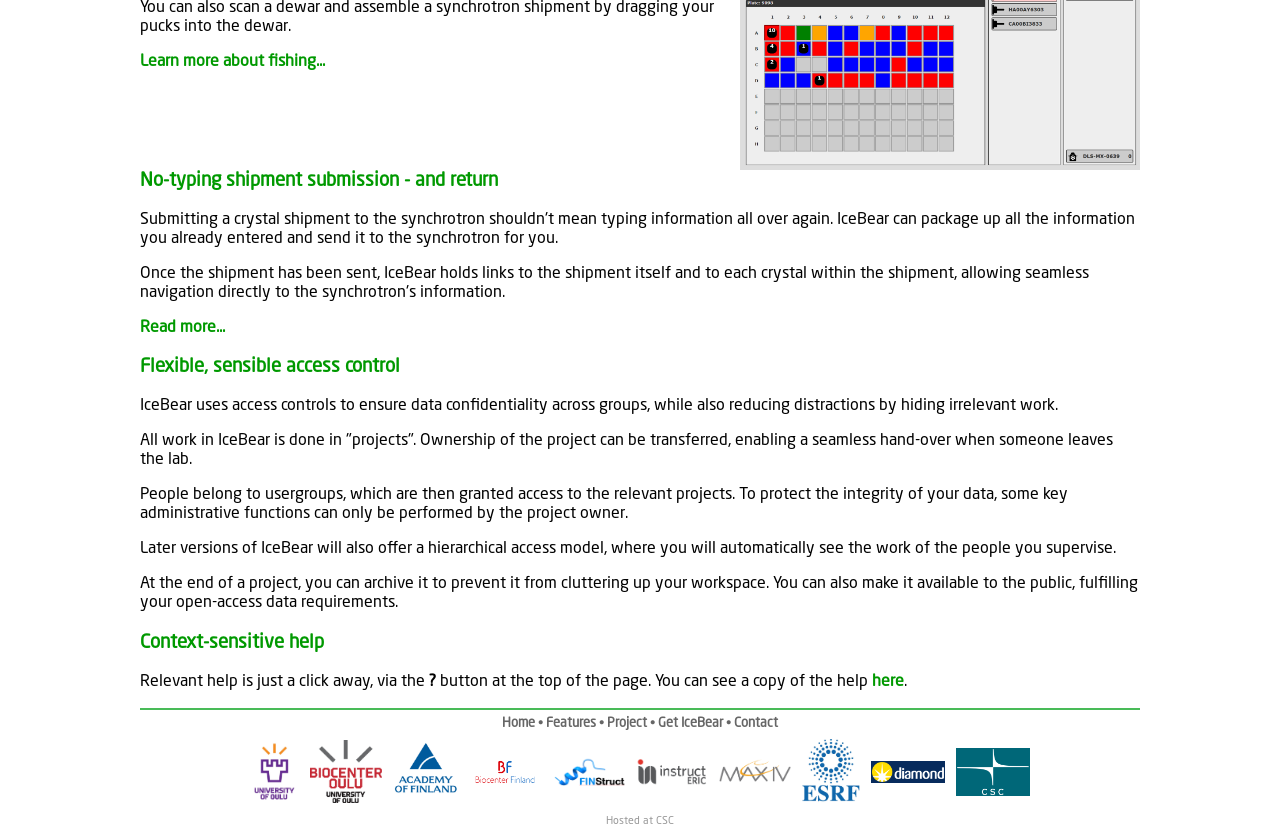Using the provided element description, identify the bounding box coordinates as (top-left x, top-left y, bottom-right x, bottom-right y). Ensure all values are between 0 and 1. Description: input value="Search" name="s" title="Search" value="Search"

None